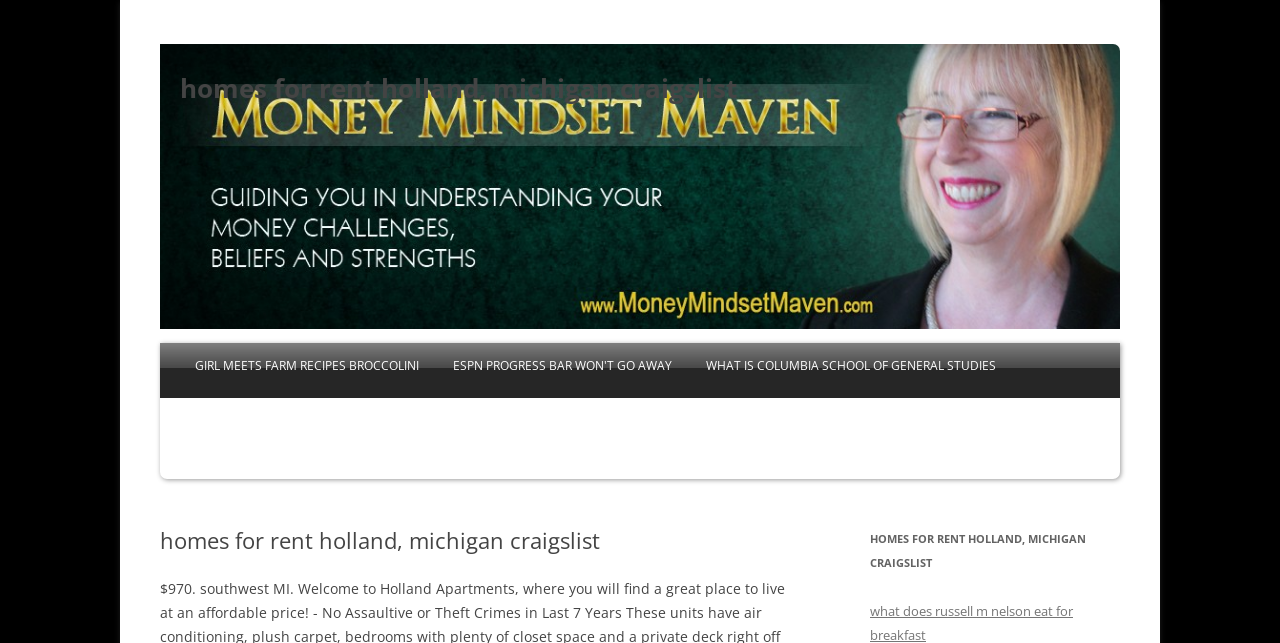Find the bounding box coordinates for the UI element that matches this description: "L. E. Modesitt, Jr.".

None